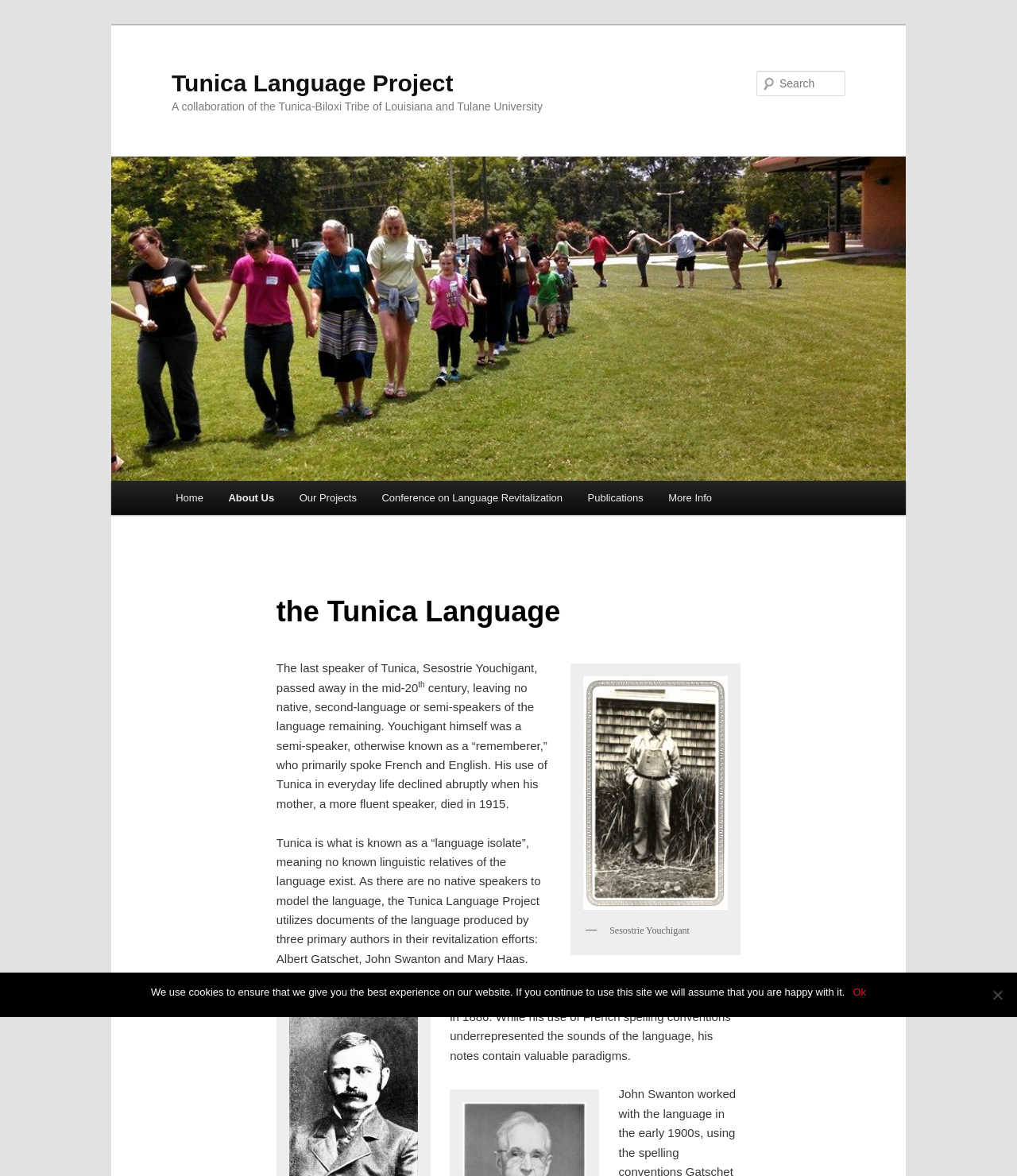Determine the bounding box coordinates of the element that should be clicked to execute the following command: "Search for something".

[0.744, 0.06, 0.831, 0.082]